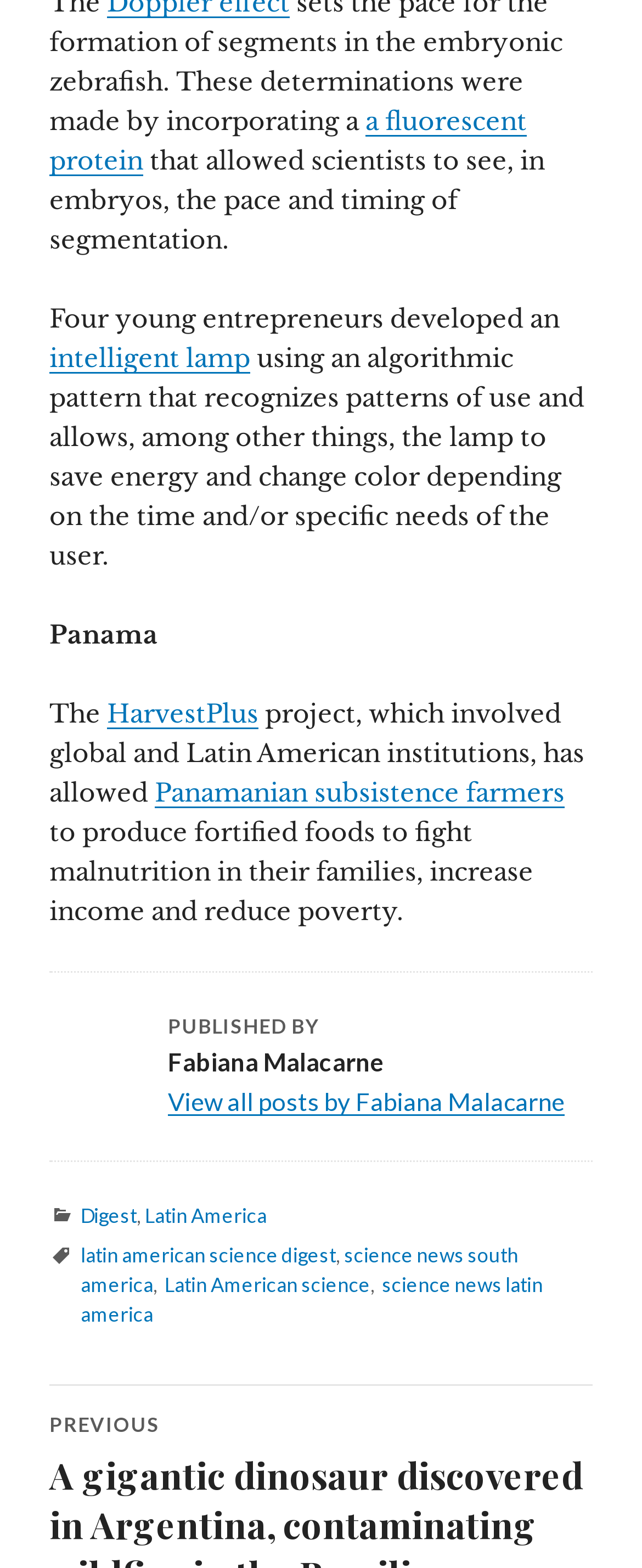Determine the bounding box coordinates for the area that should be clicked to carry out the following instruction: "click the link to learn about a fluorescent protein".

[0.077, 0.067, 0.82, 0.112]